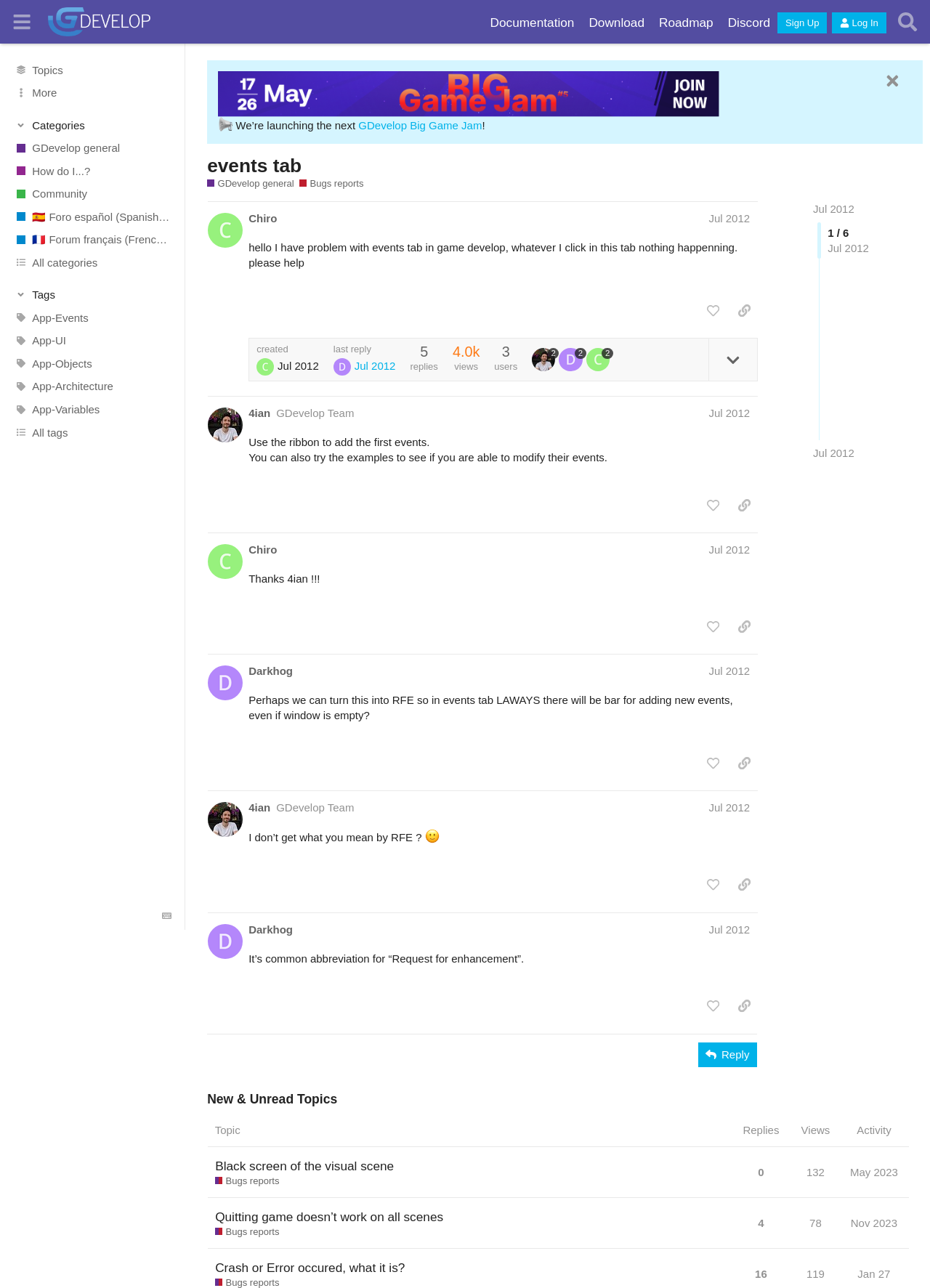Please specify the bounding box coordinates for the clickable region that will help you carry out the instruction: "Read the post by Chiro".

[0.224, 0.156, 0.863, 0.308]